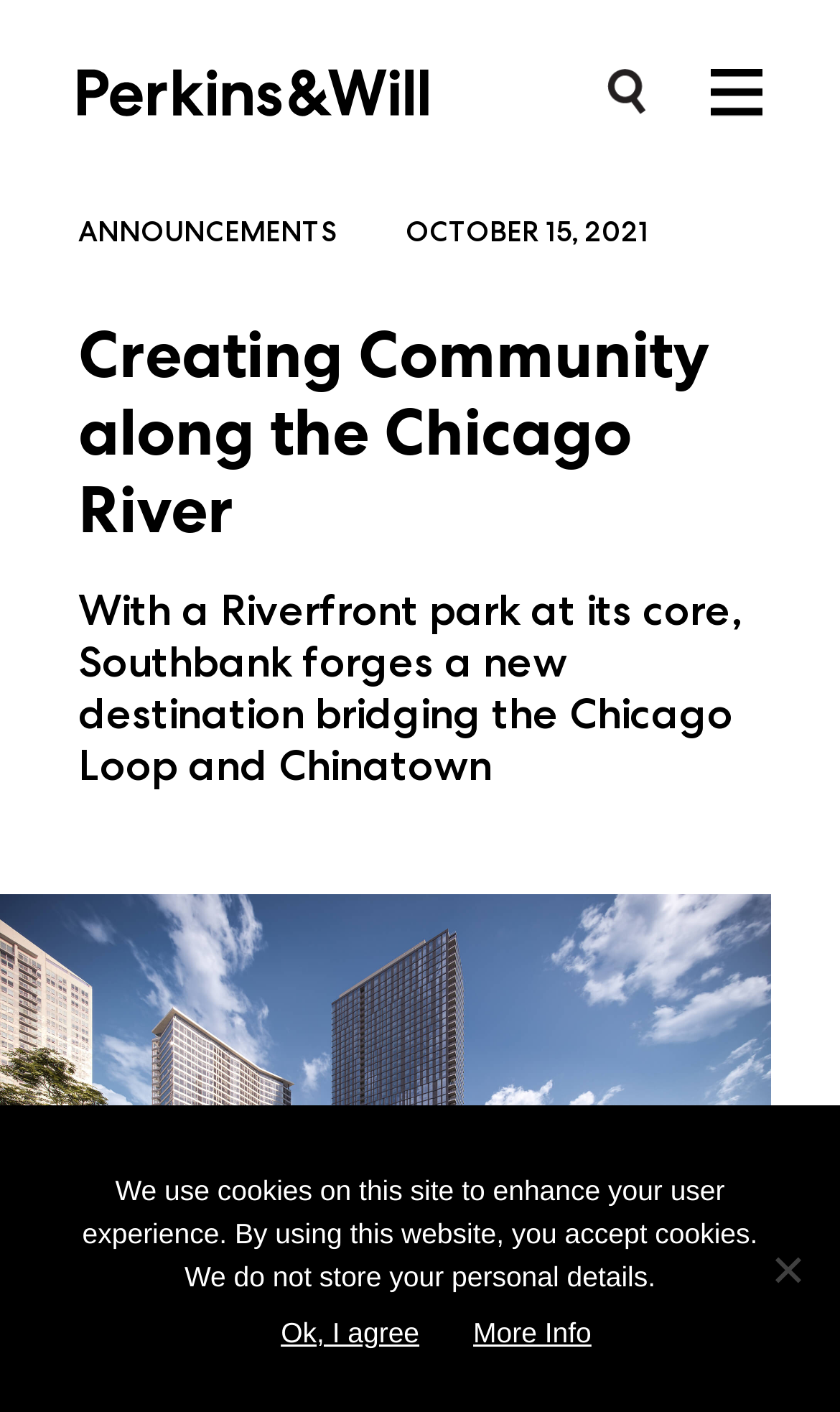What is the date of the announcement?
Use the screenshot to answer the question with a single word or phrase.

October 15, 2021